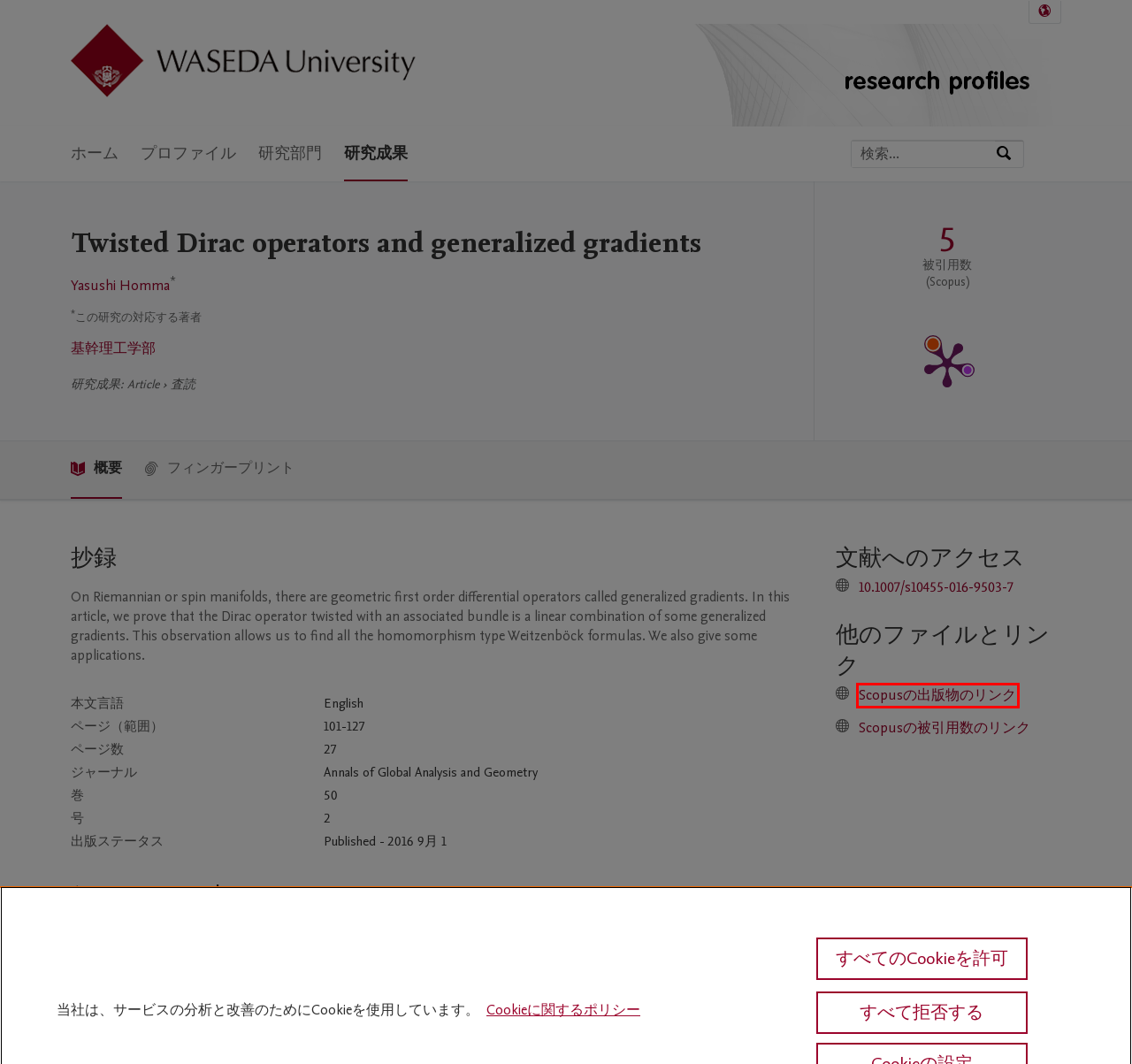Look at the screenshot of the webpage and find the element within the red bounding box. Choose the webpage description that best fits the new webpage that will appear after clicking the element. Here are the candidates:
A. Pure | The world’s leading RIMS or CRIS | Elsevier
B. Scopus preview - 
Scopus - Document details - Twisted Dirac operators and generalized gradients
C. Scopus preview - 
Scopus - 5 documents that cite: Twisted Dirac operators and generalized gradients
D. Scopus preview -  
Scopus - Welcome to Scopus
E. 基幹理工学部
     — 早稲田大学
F. PlumX
G. Yasushi Homma
     — 早稲田大学
H. Elsevier | 信息分析业务

B